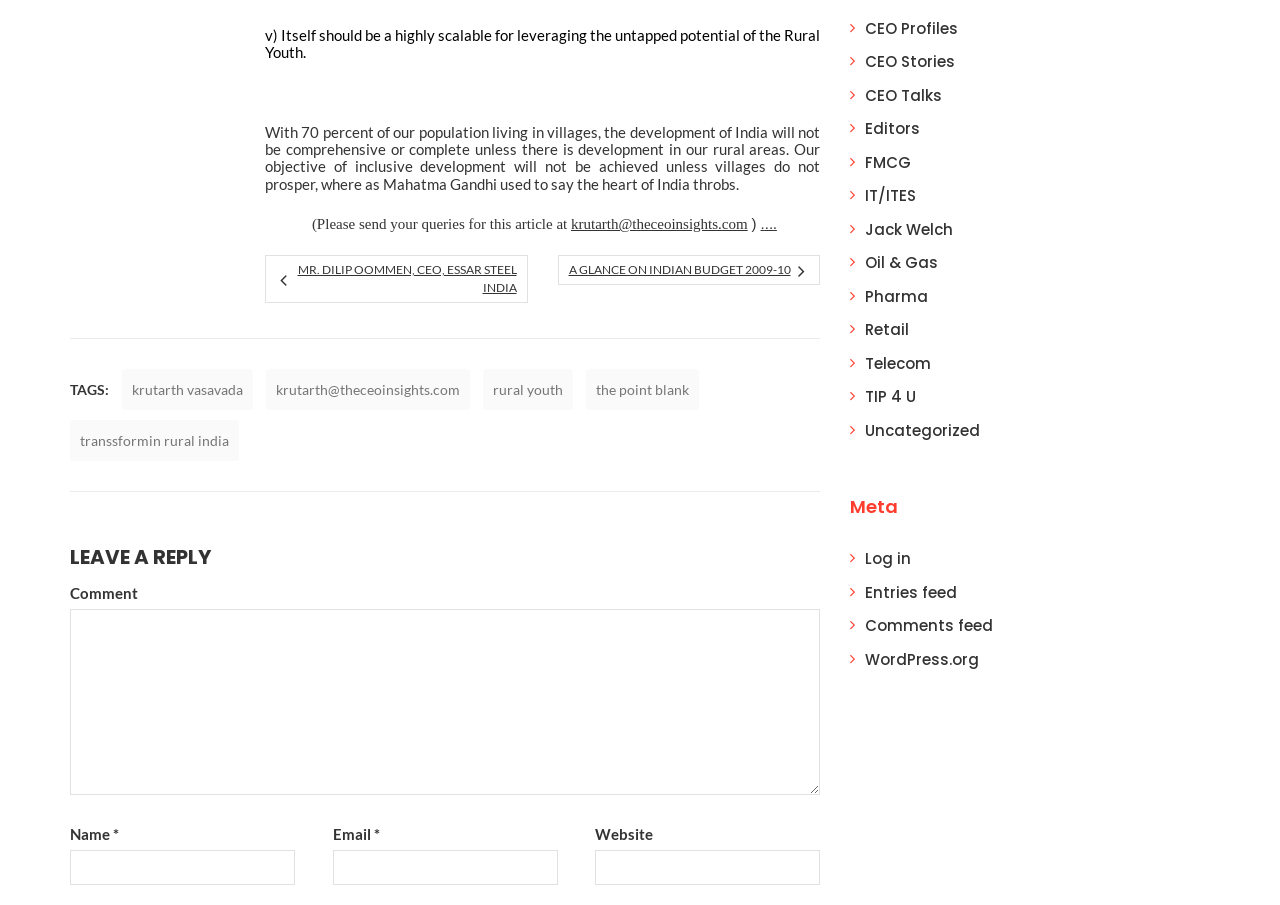Find the bounding box coordinates of the clickable region needed to perform the following instruction: "Enter your email address". The coordinates should be provided as four float numbers between 0 and 1, i.e., [left, top, right, bottom].

[0.26, 0.939, 0.436, 0.978]